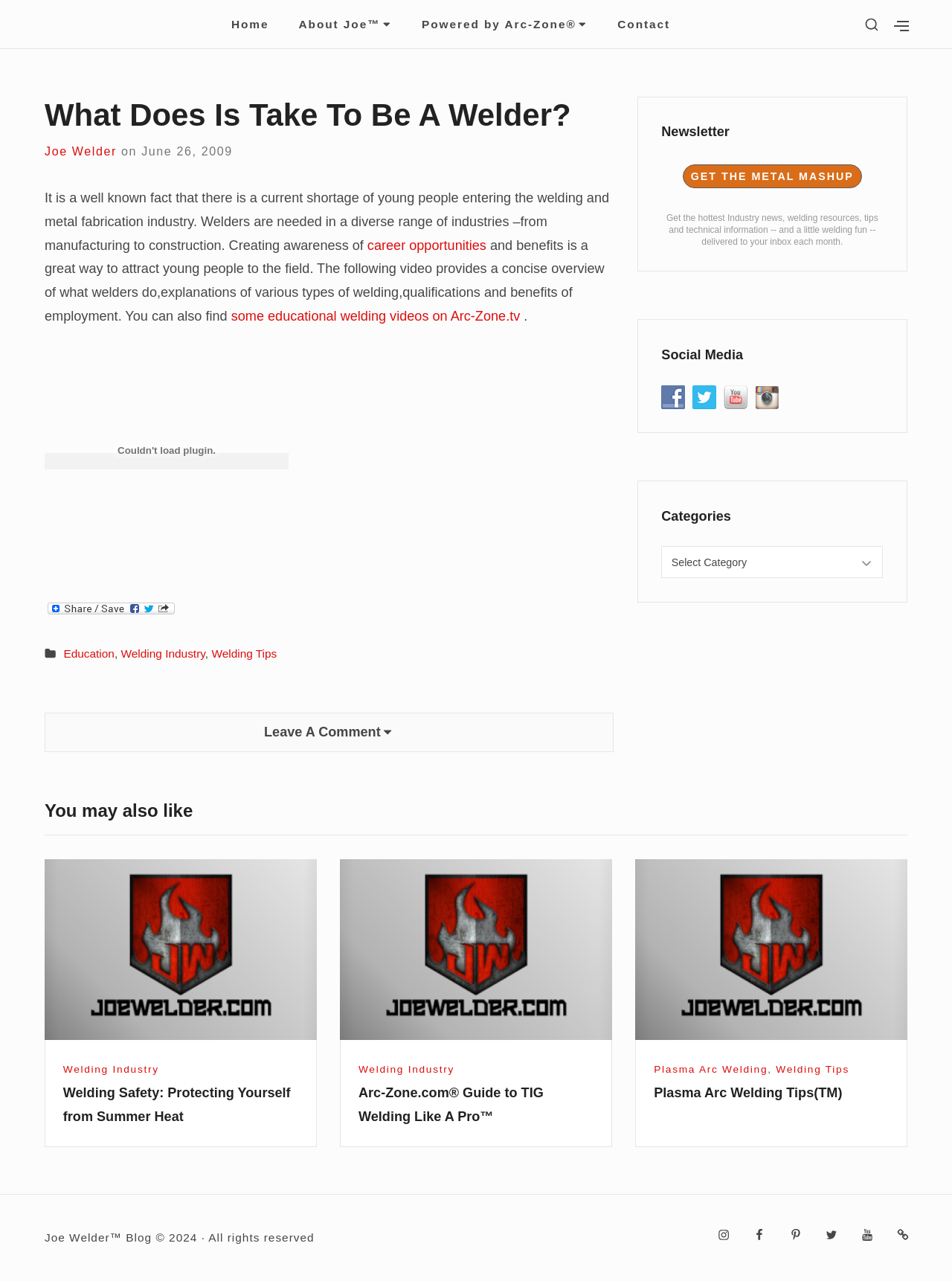What is the purpose of the video mentioned in the blog post?
Give a detailed response to the question by analyzing the screenshot.

The video mentioned in the blog post provides a concise overview of what welders do, explanations of various types of welding, qualifications, and benefits of employment, as stated in the text 'The following video provides a concise overview of what welders do, explanations of various types of welding, qualifications and benefits of employment.'